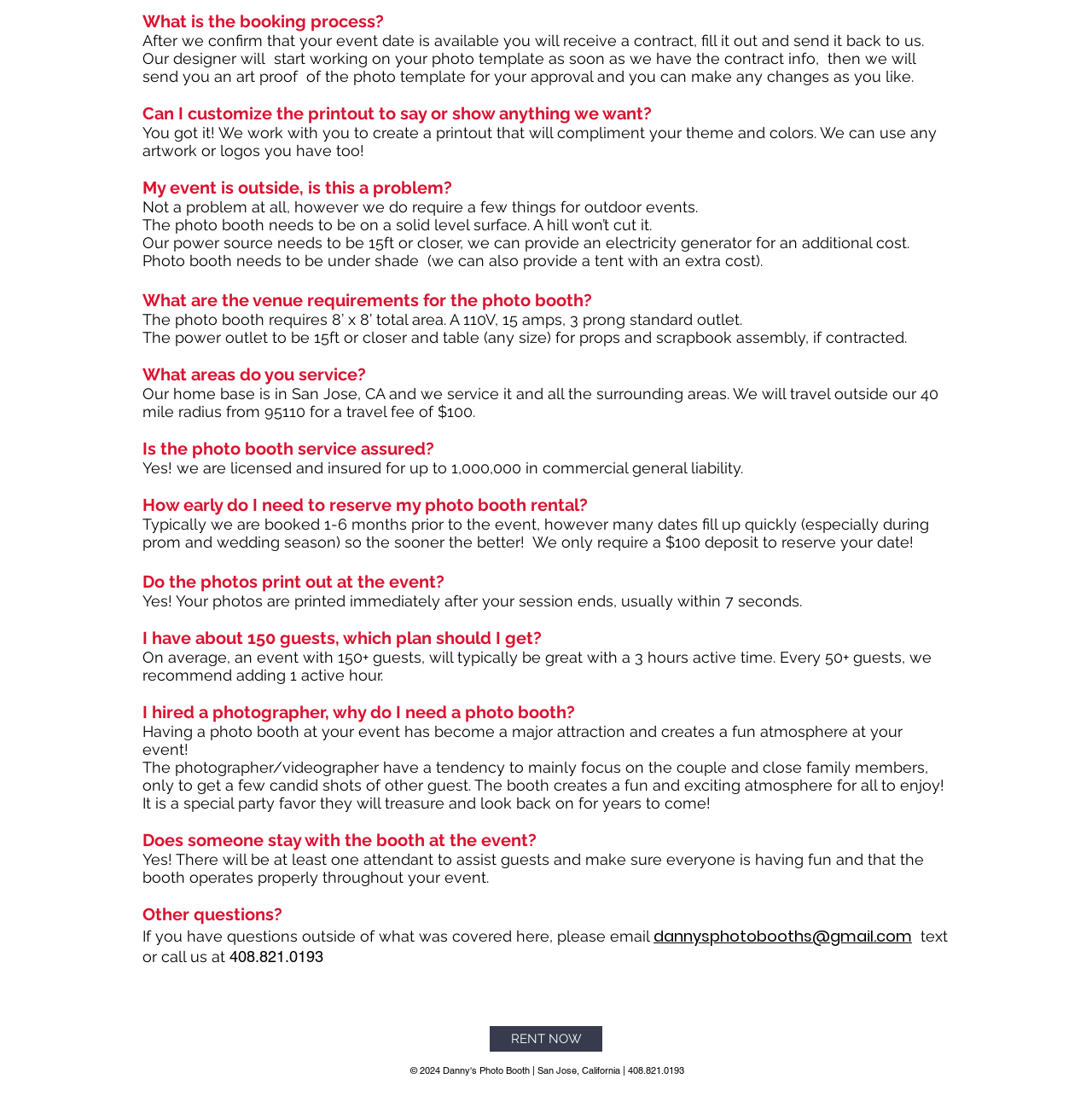Using the element description RENT NOW, predict the bounding box coordinates for the UI element. Provide the coordinates in (top-left x, top-left y, bottom-right x, bottom-right y) format with values ranging from 0 to 1.

[0.448, 0.936, 0.552, 0.96]